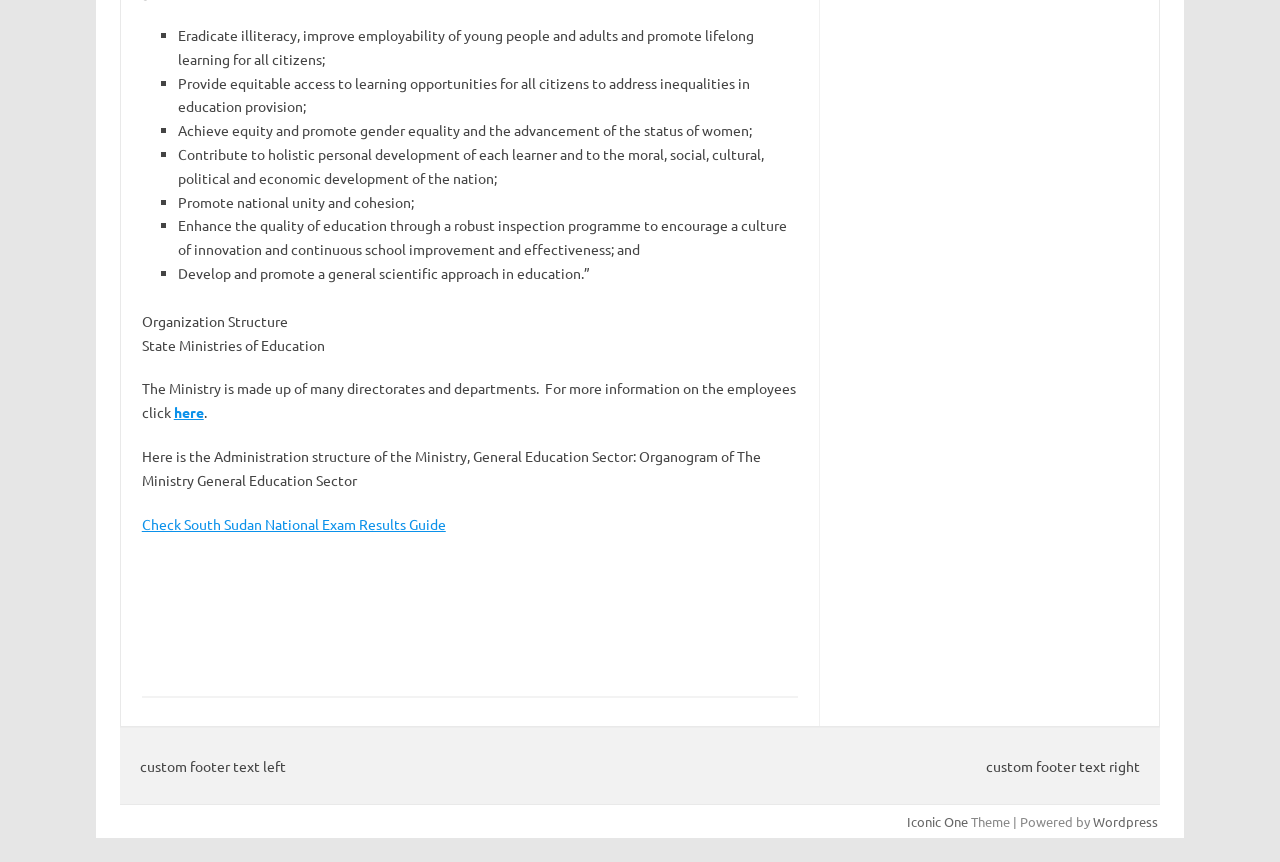Please examine the image and provide a detailed answer to the question: What is the name of the ministry mentioned on the webpage?

The webpage mentions the 'State Ministries of Education' as part of the organization structure. This suggests that the ministry mentioned on the webpage is the State Ministries of Education.